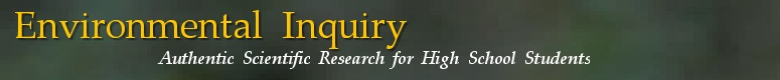Describe every aspect of the image in detail.

The image prominently displays the title "Environmental Inquiry" in an elegant font, emphasizing its role in promoting authentic scientific research among high school students. Below the title, a subtitle reads "Authentic Scientific Research for High School Students," highlighting the focus and target audience of the initiative. The text is contrasted against a subtle, blurred background, enhancing the legibility and aesthetic appeal of the message. This image serves as an introductory visual for a platform designed to engage students in hands-on scientific exploration.